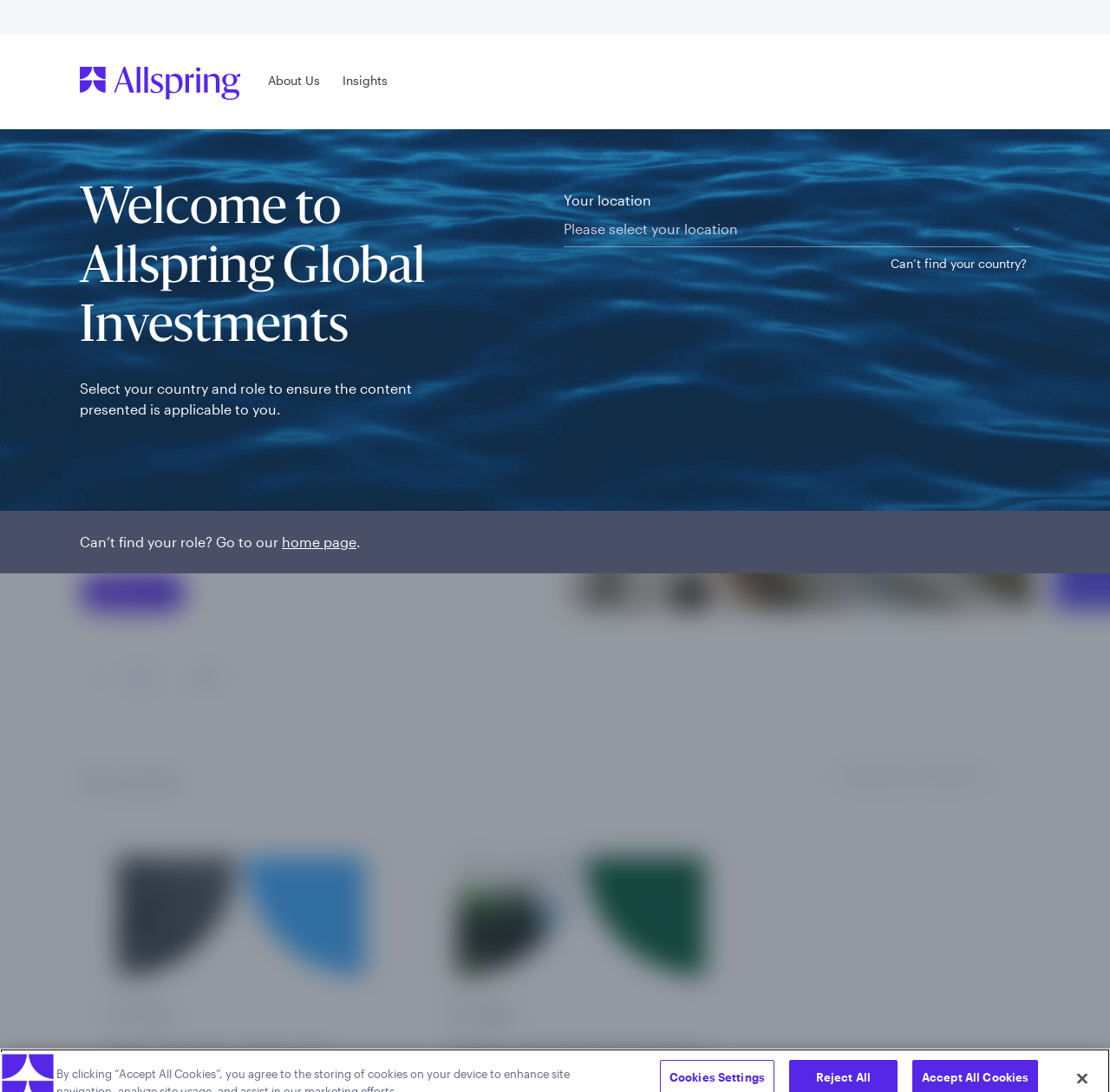Please identify the bounding box coordinates of the area I need to click to accomplish the following instruction: "Go to About Us".

[0.241, 0.065, 0.29, 0.084]